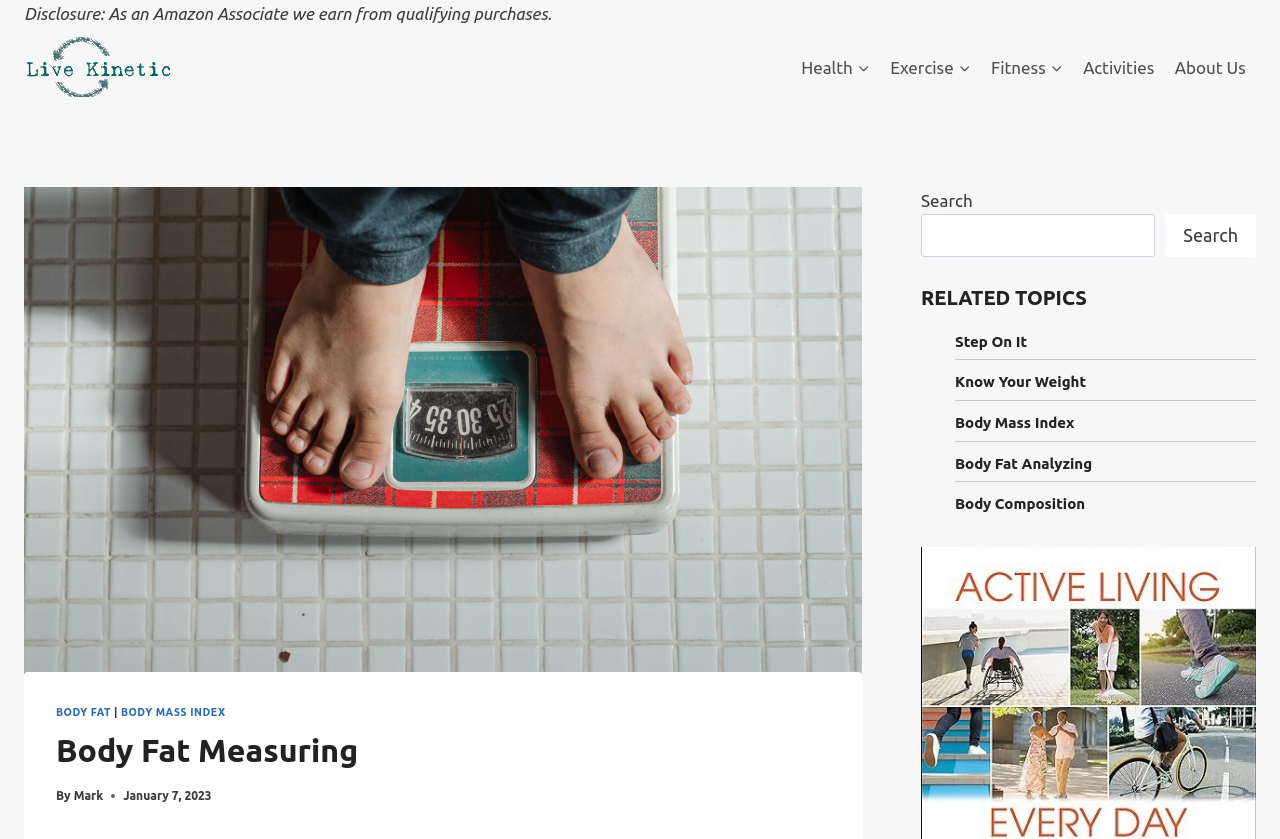Bounding box coordinates must be specified in the format (top-left x, top-left y, bottom-right x, bottom-right y). All values should be floating point numbers between 0 and 1. What are the bounding box coordinates of the UI element described as: About Us

[0.91, 0.052, 0.981, 0.108]